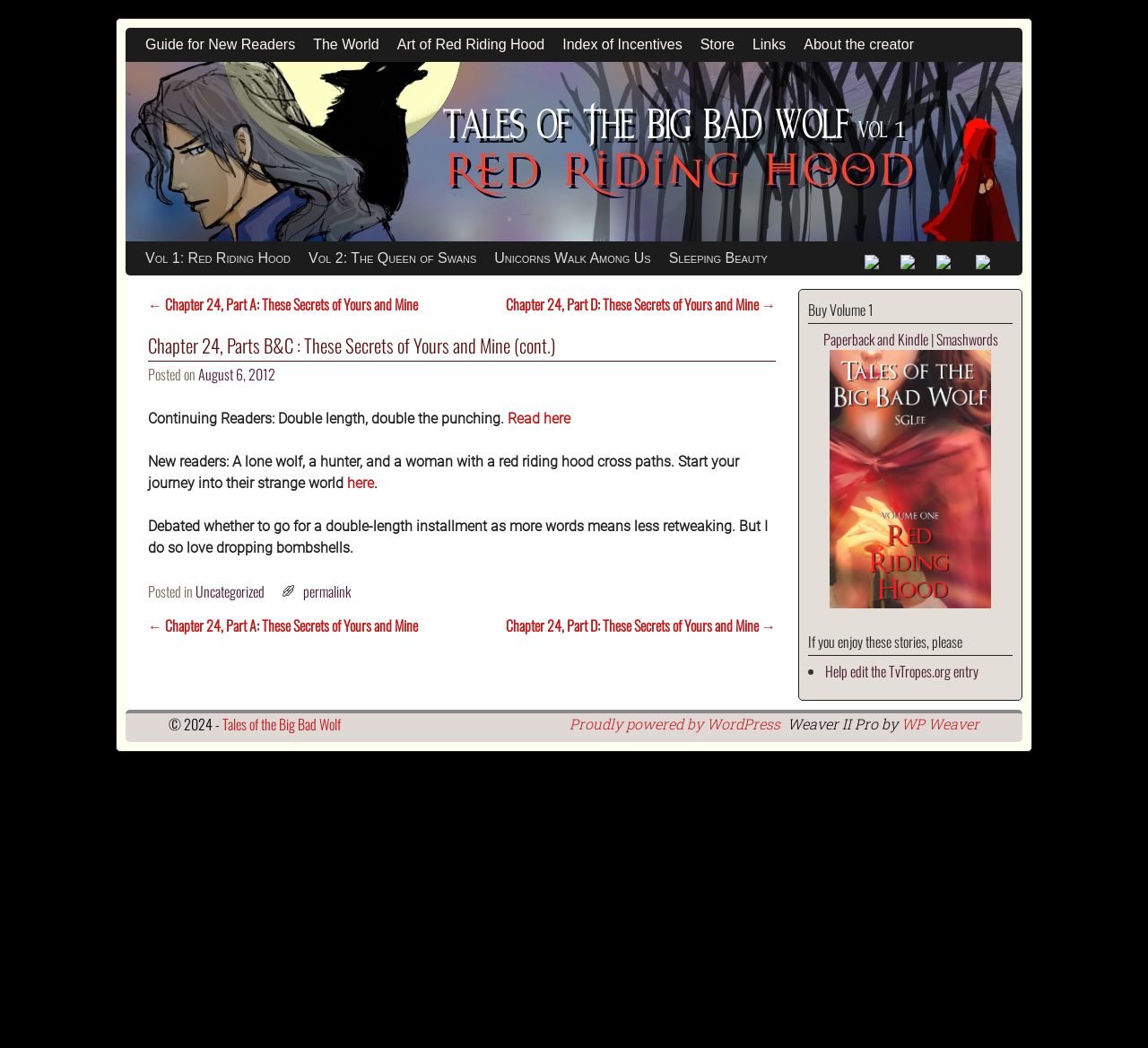Show the bounding box coordinates for the HTML element described as: "Links".

[0.648, 0.027, 0.692, 0.059]